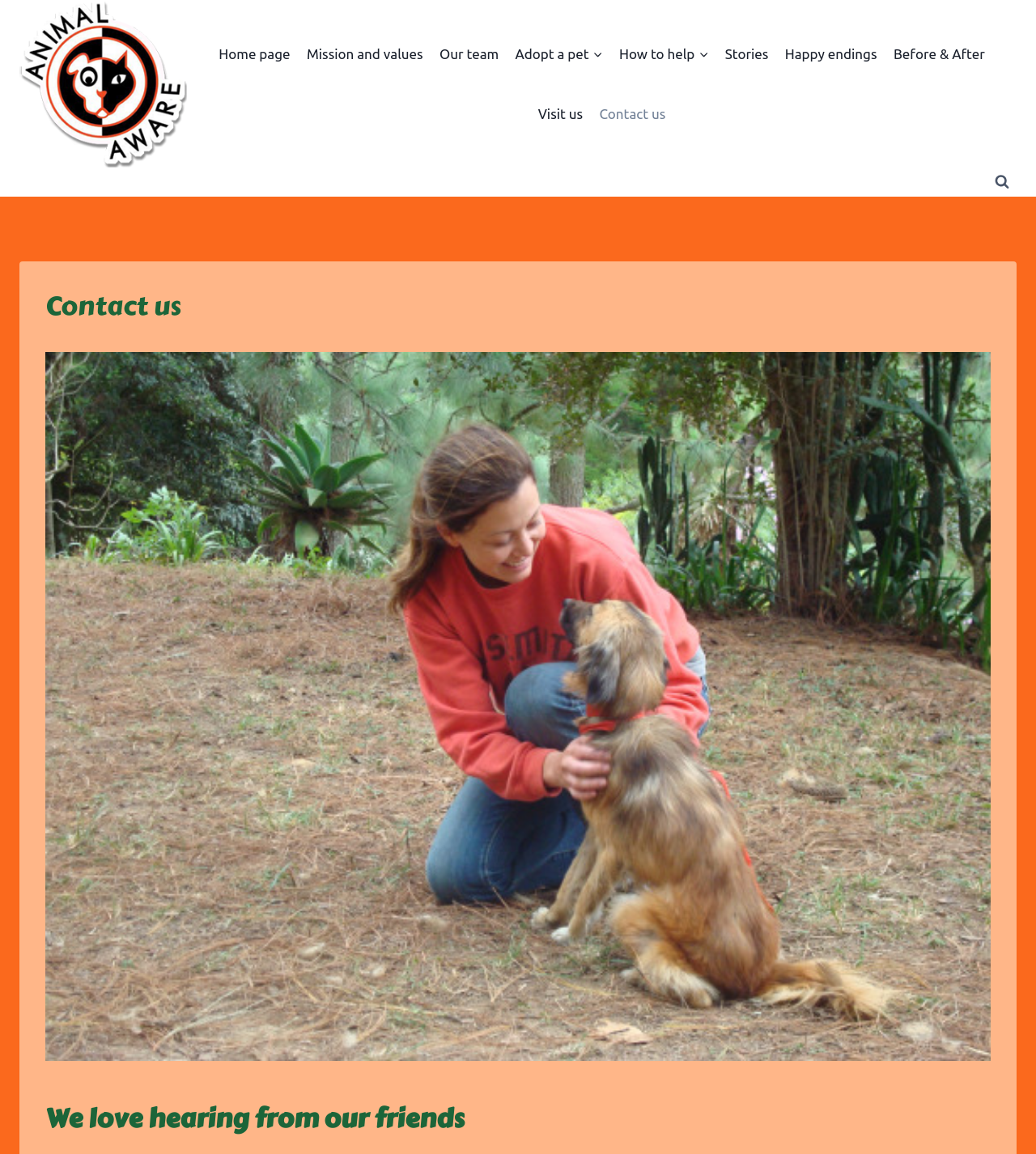Find the bounding box coordinates of the element I should click to carry out the following instruction: "Click on 'About Us'".

None